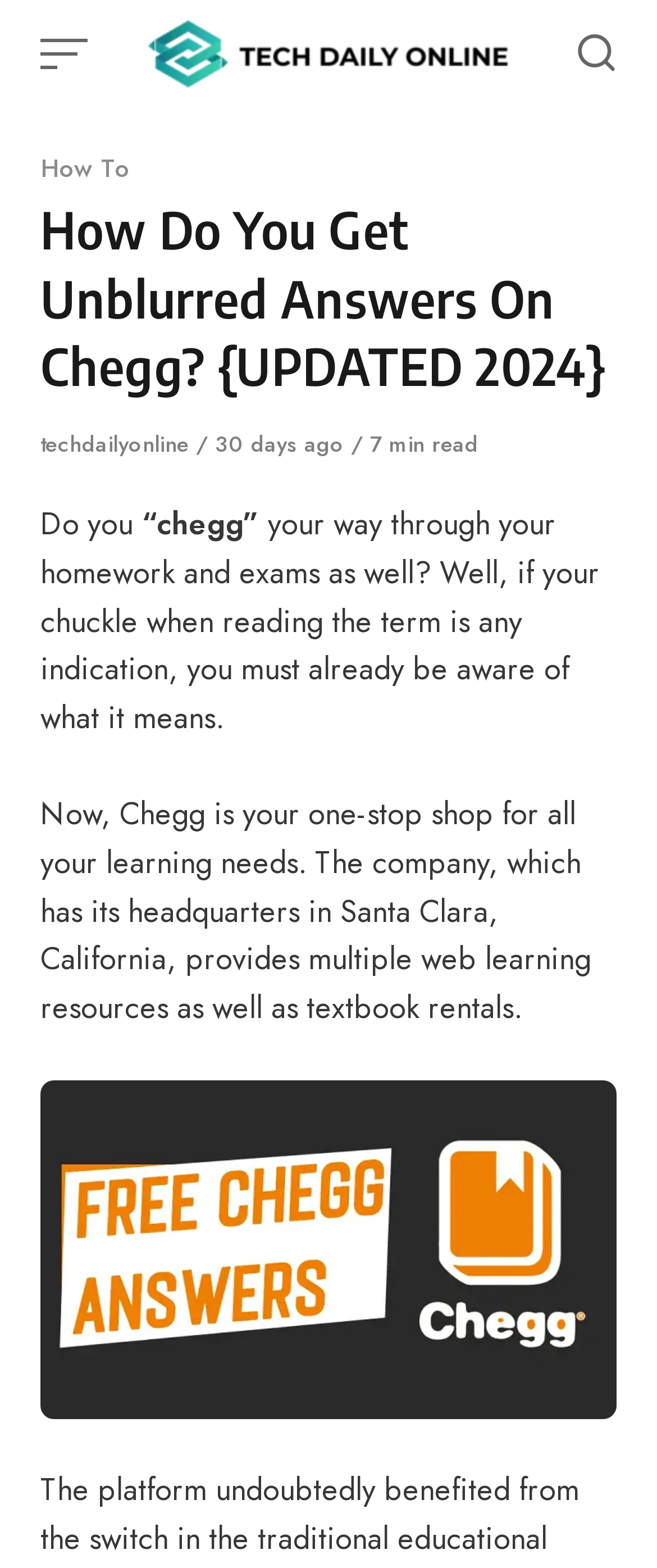What is the purpose of Chegg?
Give a single word or phrase as your answer by examining the image.

Learning needs